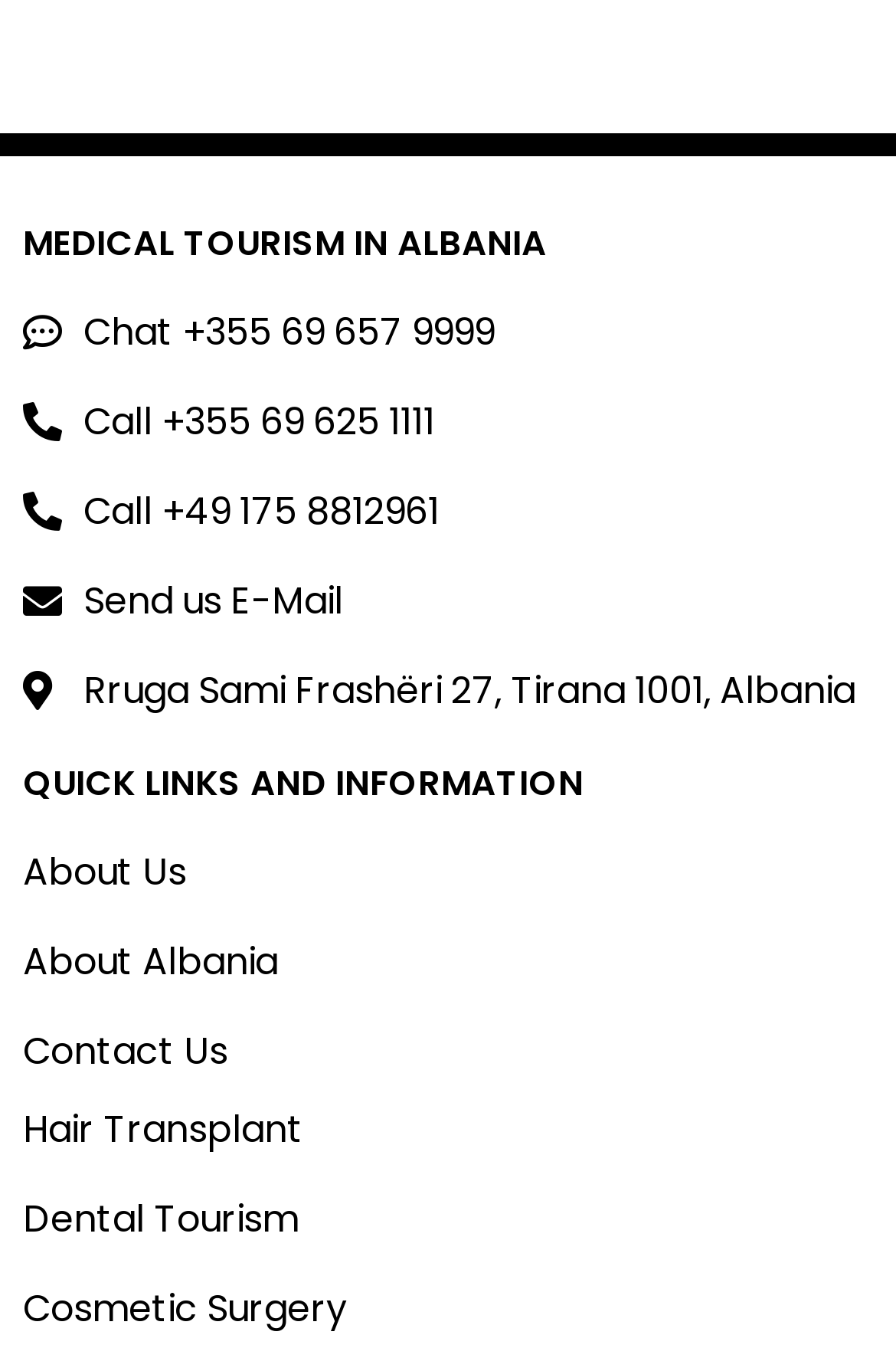Provide a thorough and detailed response to the question by examining the image: 
What is the address of the medical tourism location?

I found the address by looking at the link 'Rruga Sami Frashëri 27, Tirana 1001, Albania' which is located at the top of the webpage, indicating the location of the medical tourism service.